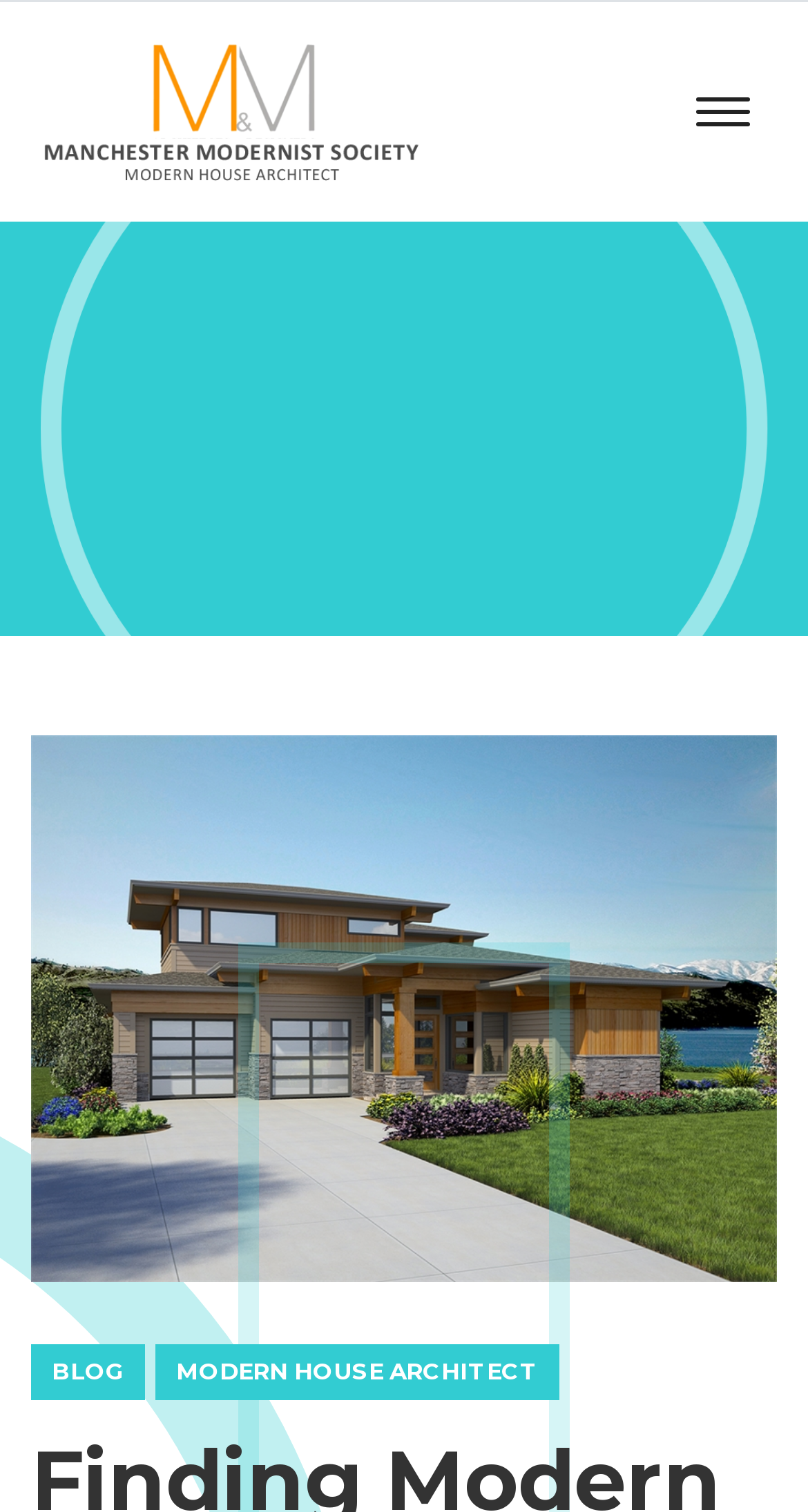Find the bounding box of the UI element described as follows: "here".

None